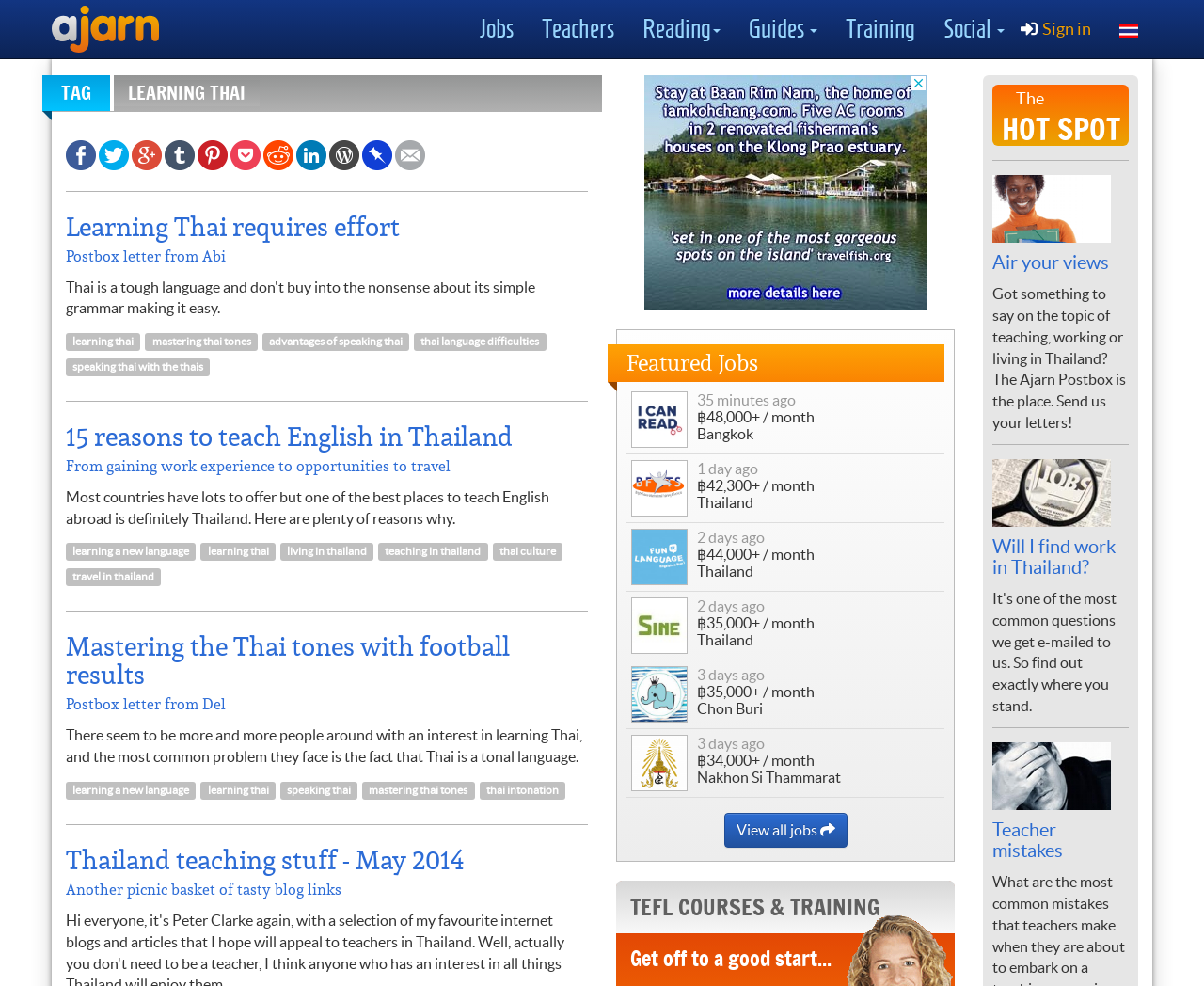Identify the bounding box for the UI element described as: "title="ภาษาไทย"". The coordinates should be four float numbers between 0 and 1, i.e., [left, top, right, bottom].

[0.918, 0.0, 0.957, 0.059]